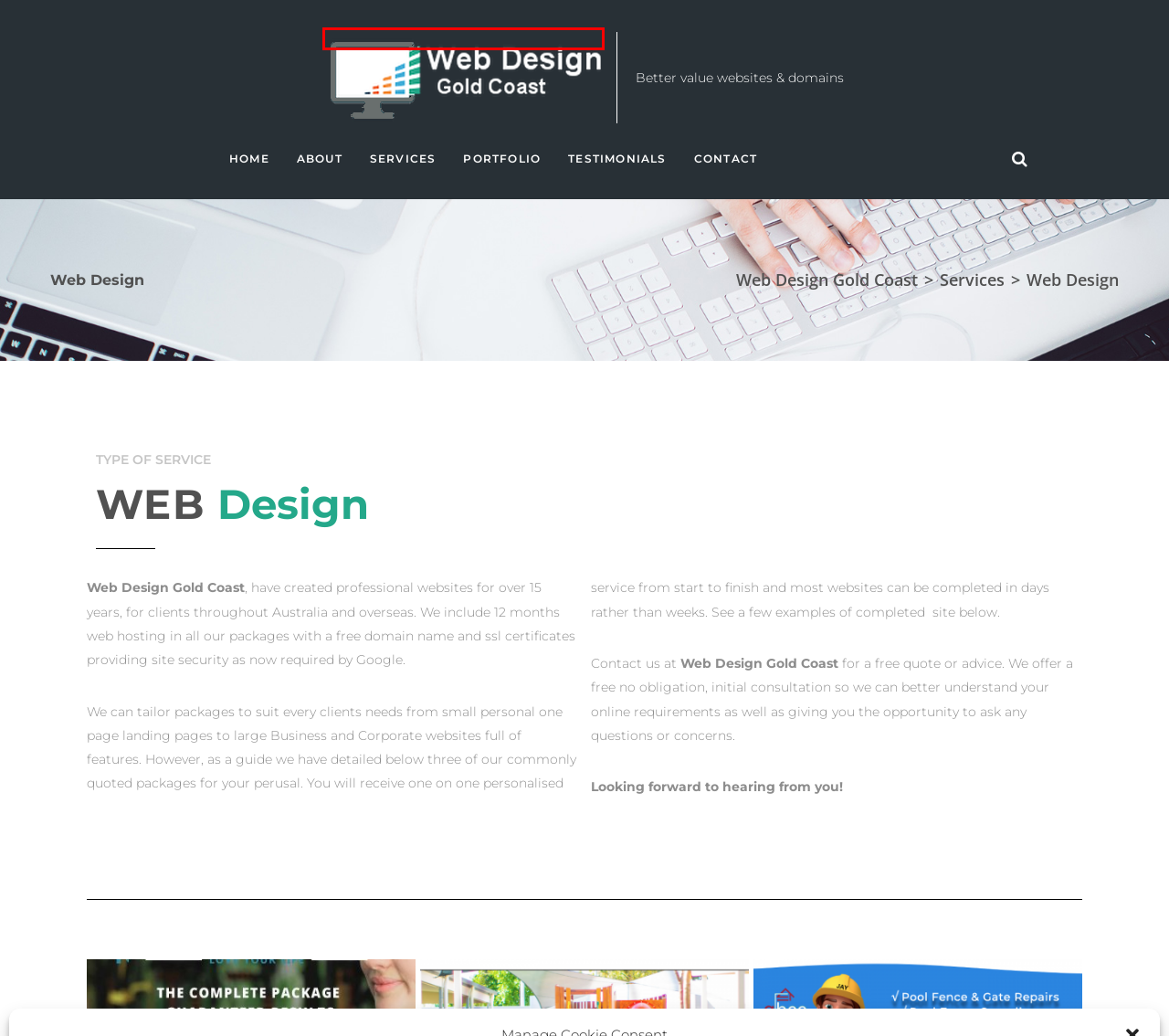You have a screenshot of a webpage with a red rectangle bounding box. Identify the best webpage description that corresponds to the new webpage after clicking the element within the red bounding box. Here are the candidates:
A. Portfolio - Web Design Gold Coast
B. Cookie Policy (AU) - Web Design Gold Coast
C. Gold Coast Web Design - web hosting, domains, free consultation & advice
D. Web Design Gold Coast | Website Design | Web hosting | Domains | SEO |
E. Contact - Web Design Gold Coast
F. Services Archive - Web Design Gold Coast
G. Services - Web Design Gold Coast
H. Testimonials - Web Design Gold Coast

D